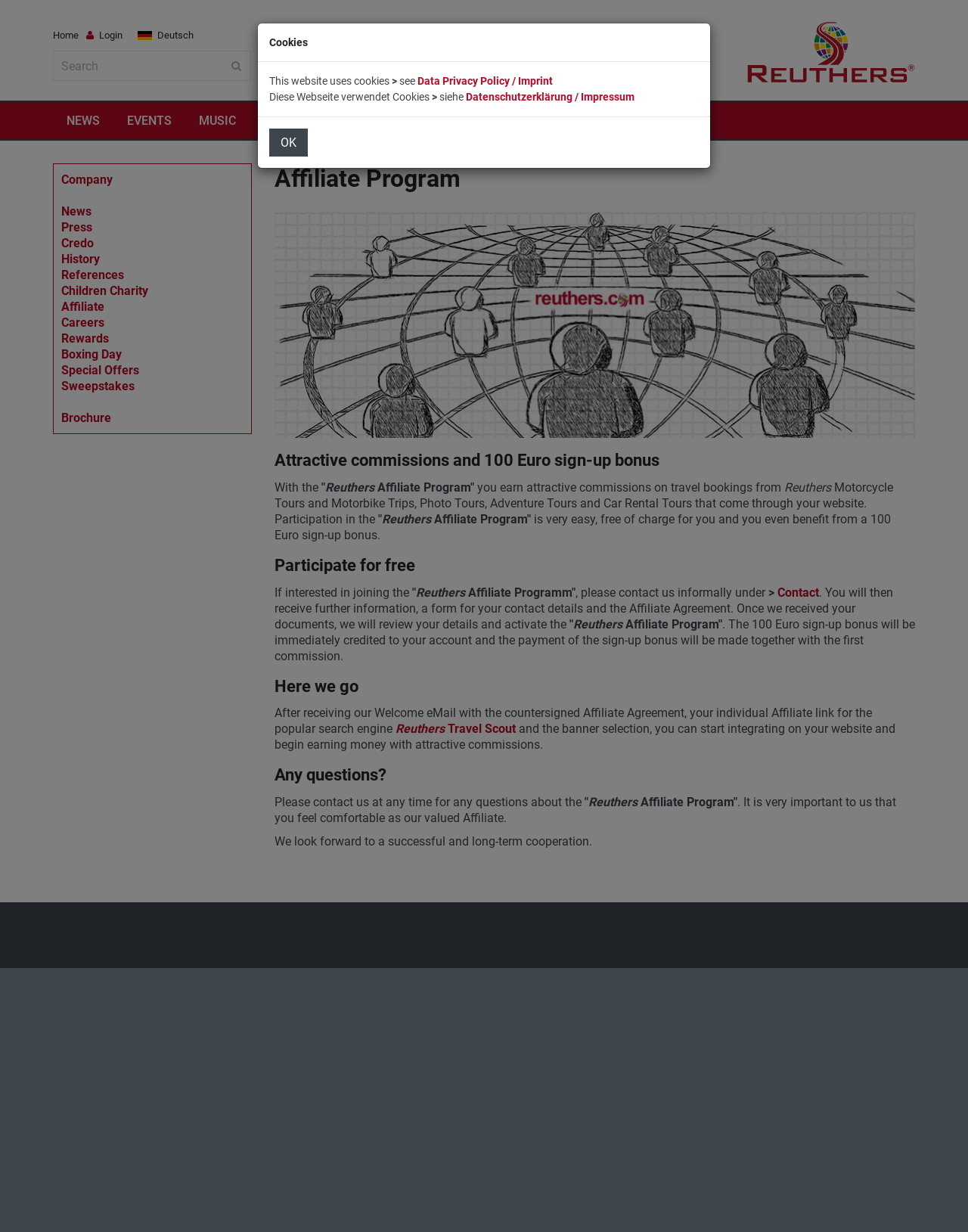Locate the bounding box coordinates of the clickable part needed for the task: "Login to the system".

[0.081, 0.018, 0.134, 0.039]